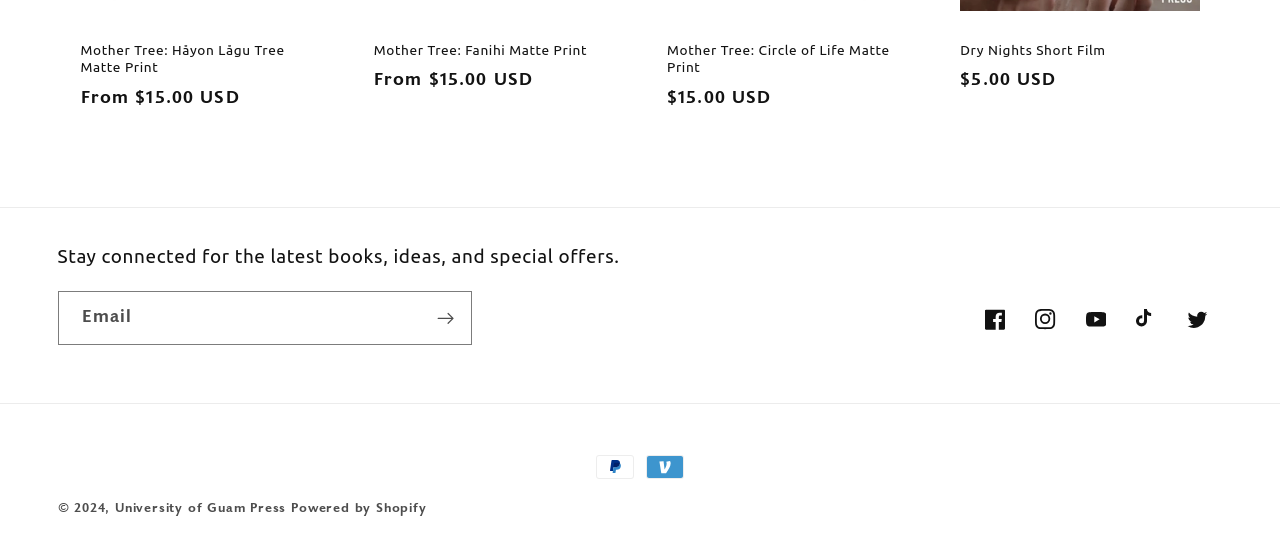Please find the bounding box coordinates of the element that you should click to achieve the following instruction: "Visit University of Guam Press". The coordinates should be presented as four float numbers between 0 and 1: [left, top, right, bottom].

[0.09, 0.896, 0.224, 0.936]